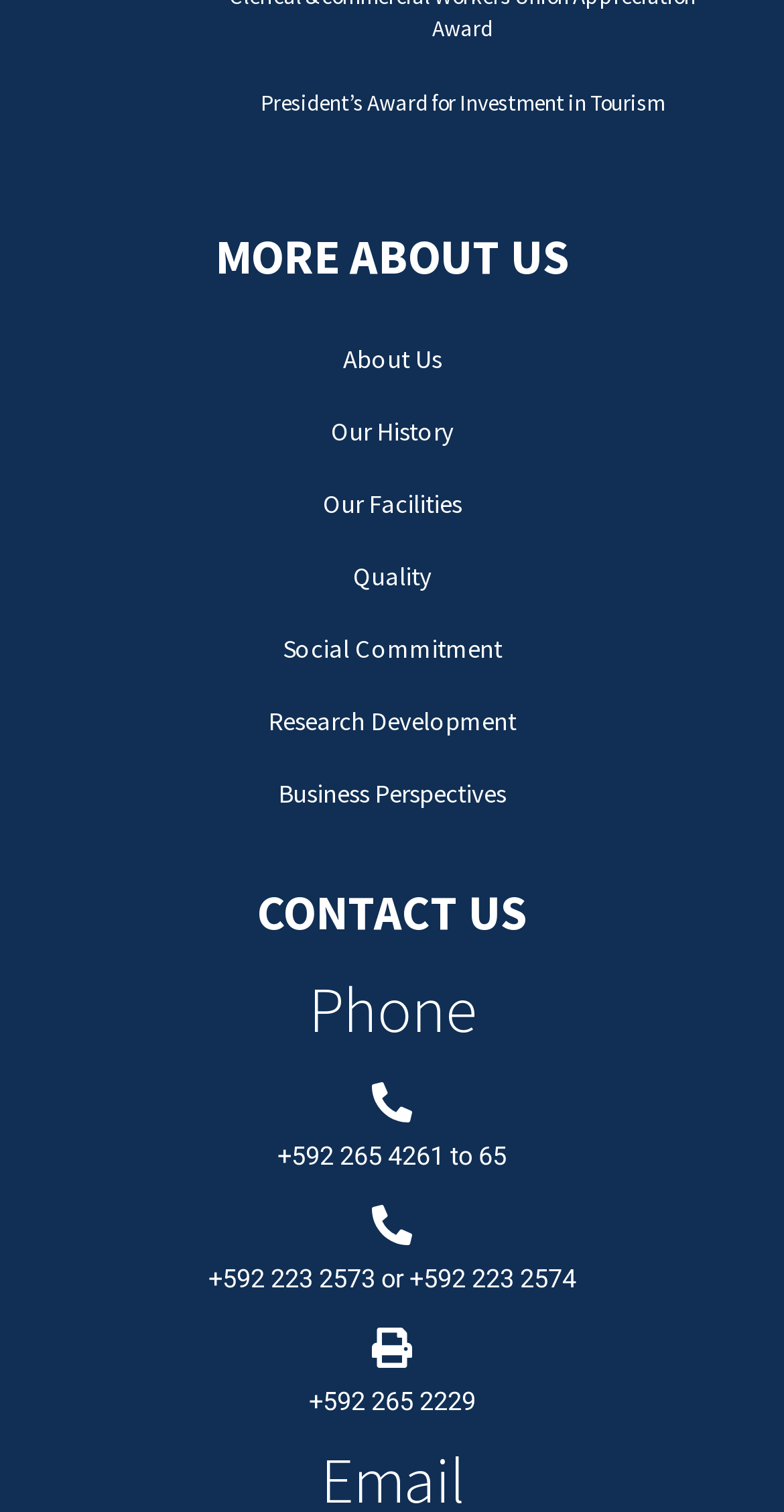What is the phone number with the extension '65'?
Look at the screenshot and respond with a single word or phrase.

+592 265 4261